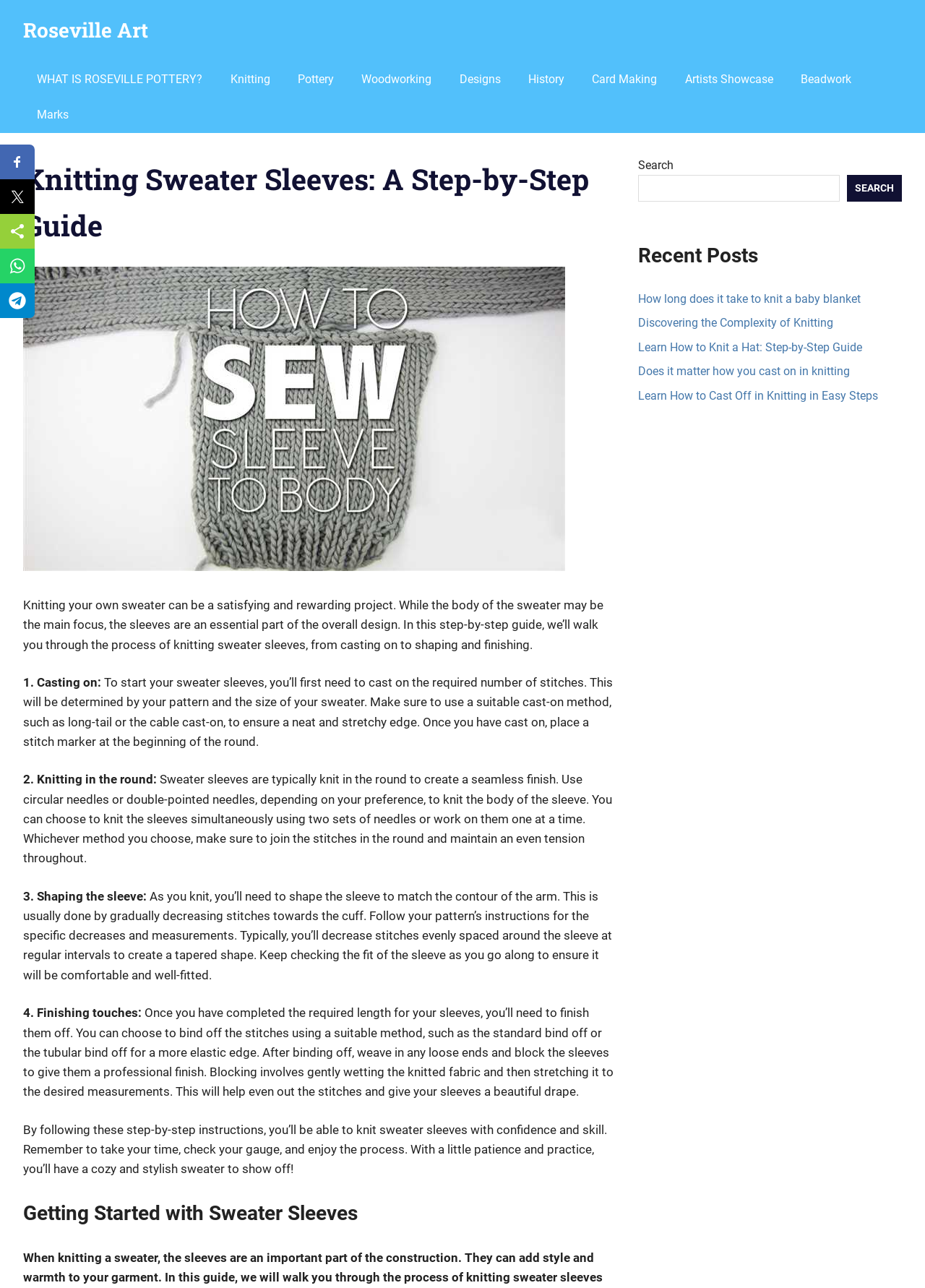Provide the bounding box coordinates of the UI element that matches the description: "parent_node: Name* name="author" placeholder="Name*"".

None